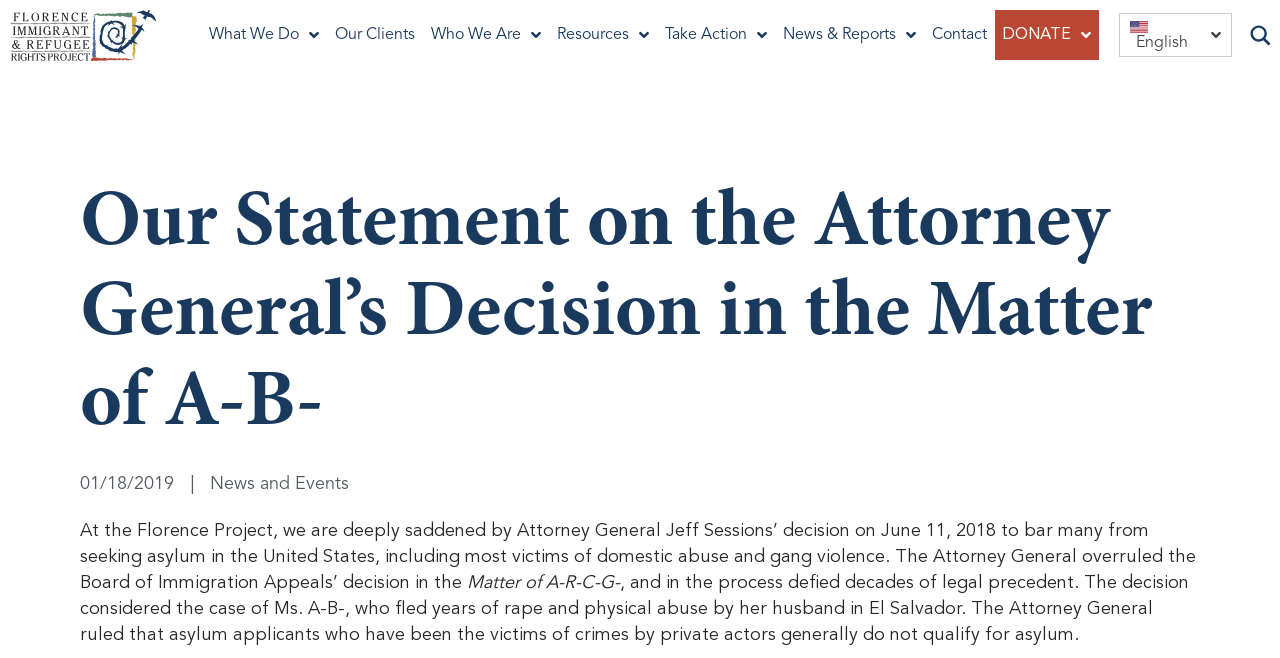What is the date of the news article?
Please provide a single word or phrase in response based on the screenshot.

01/18/2019